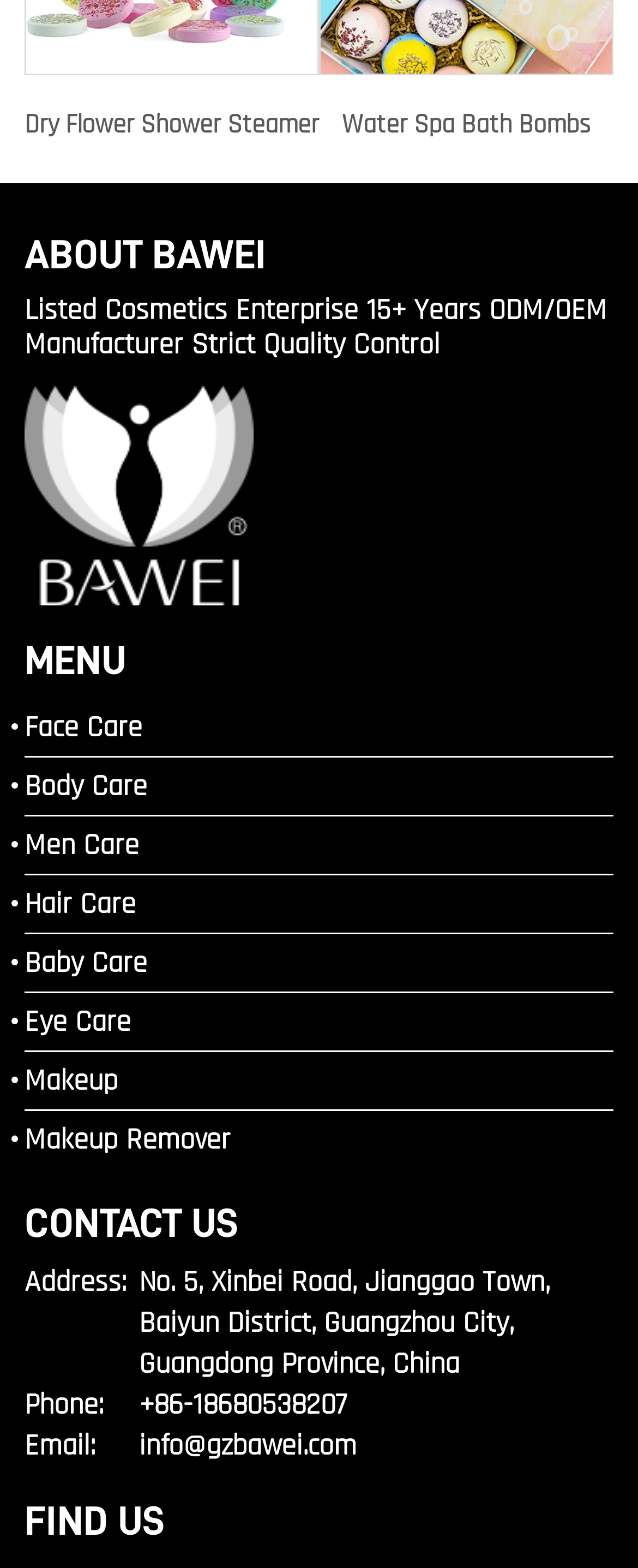What is the email address of the company?
Kindly give a detailed and elaborate answer to the question.

The email address of the company is mentioned in the link 'Email: info@gzbawei.com', which is located at the bottom of the webpage.